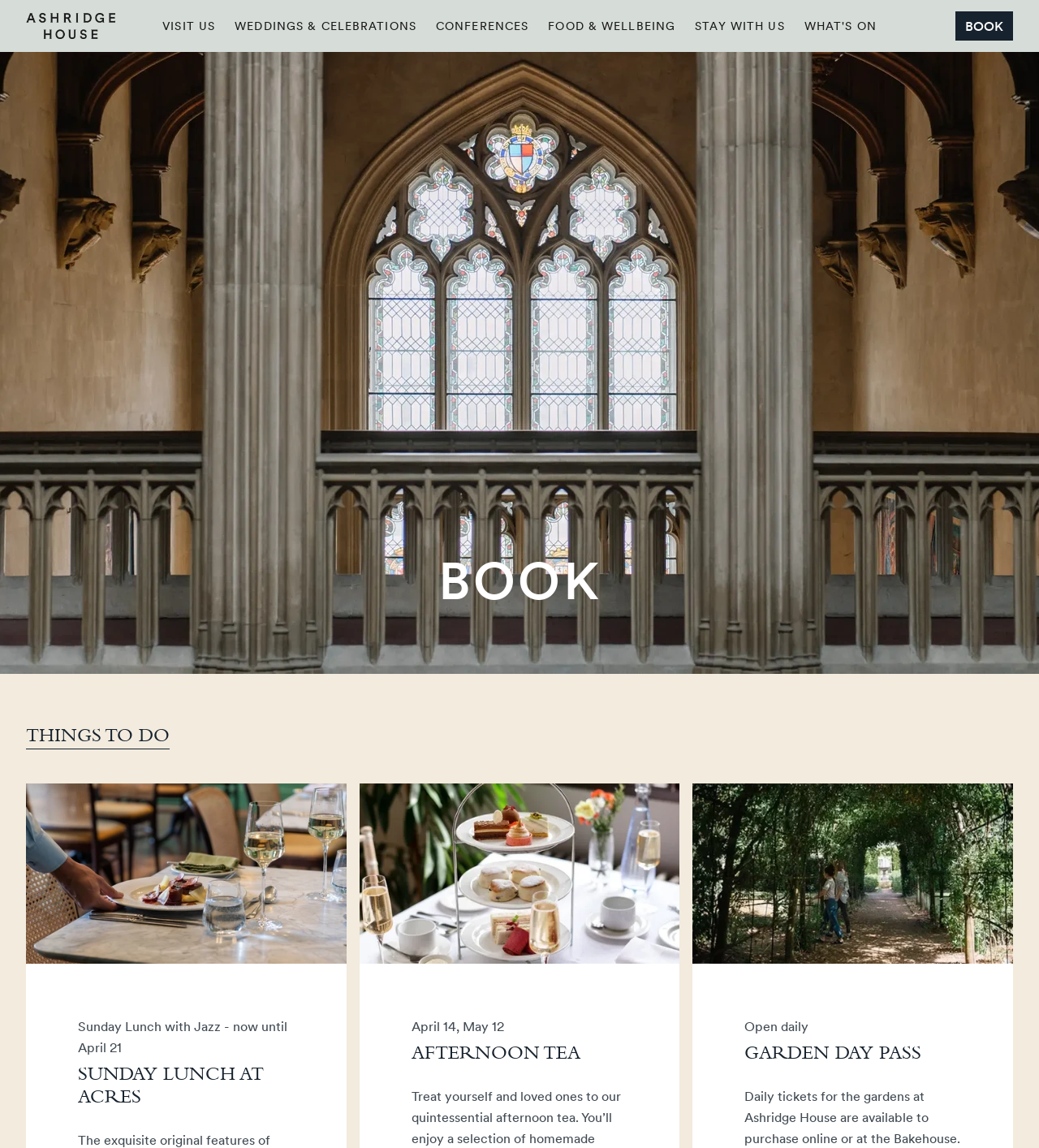Using the given description, provide the bounding box coordinates formatted as (top-left x, top-left y, bottom-right x, bottom-right y), with all values being floating point numbers between 0 and 1. Description: Visit Us

[0.147, 0.005, 0.217, 0.04]